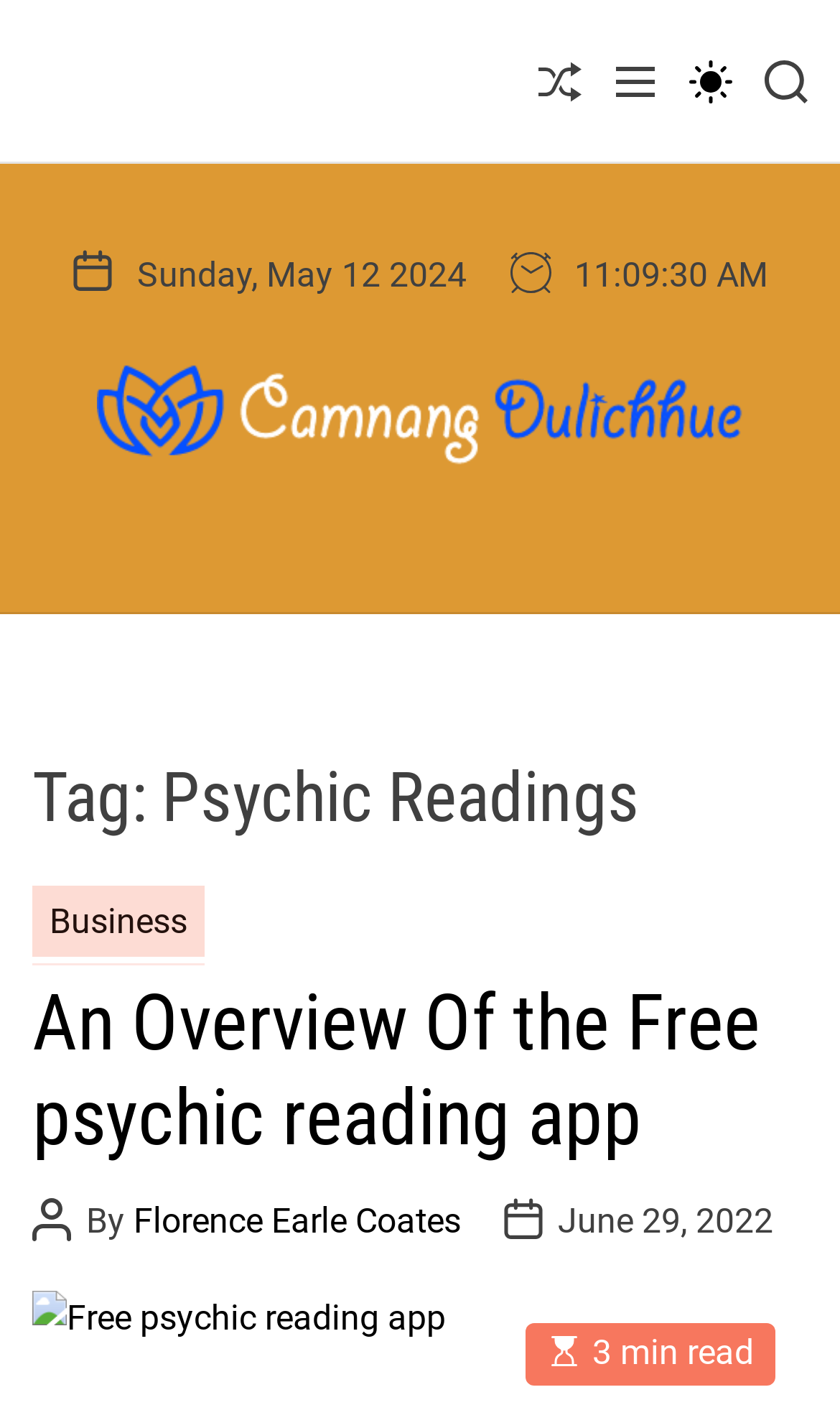Predict the bounding box coordinates of the area that should be clicked to accomplish the following instruction: "Call customer service". The bounding box coordinates should consist of four float numbers between 0 and 1, i.e., [left, top, right, bottom].

None